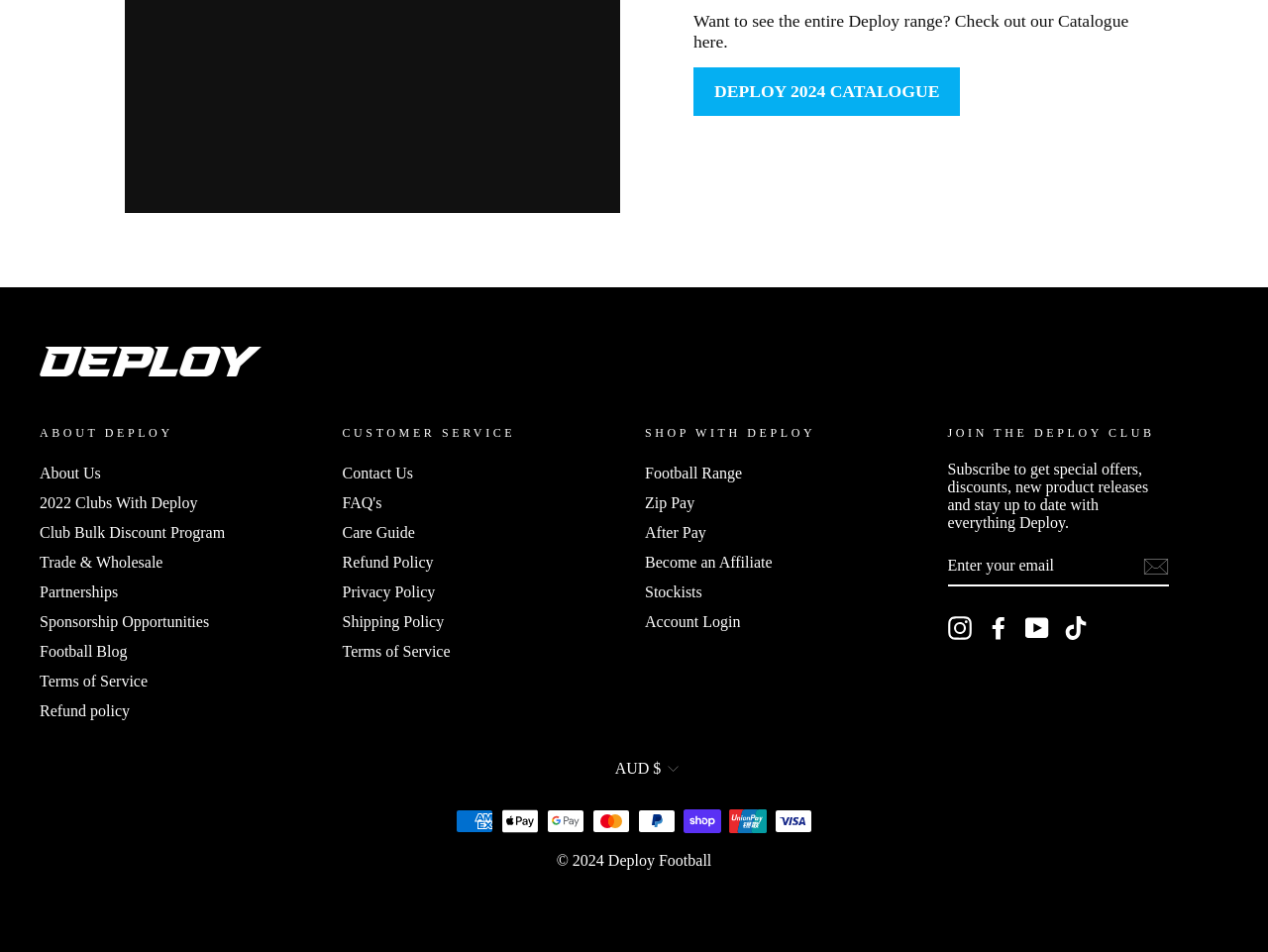Please determine the bounding box coordinates of the area that needs to be clicked to complete this task: 'Contact the customer service'. The coordinates must be four float numbers between 0 and 1, formatted as [left, top, right, bottom].

[0.27, 0.484, 0.326, 0.511]